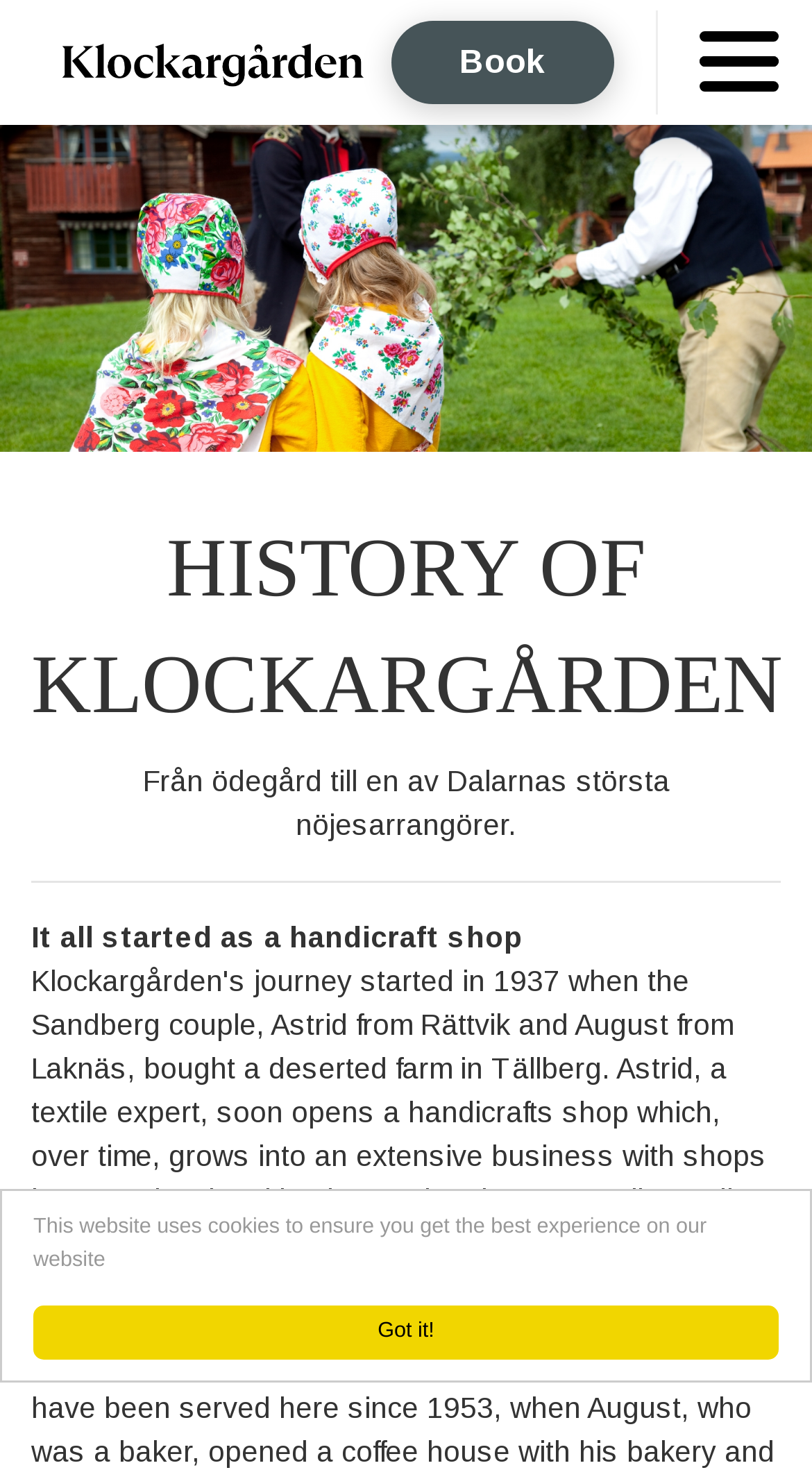Identify the bounding box for the UI element specified in this description: "Global Volcanism Program". The coordinates must be four float numbers between 0 and 1, formatted as [left, top, right, bottom].

None